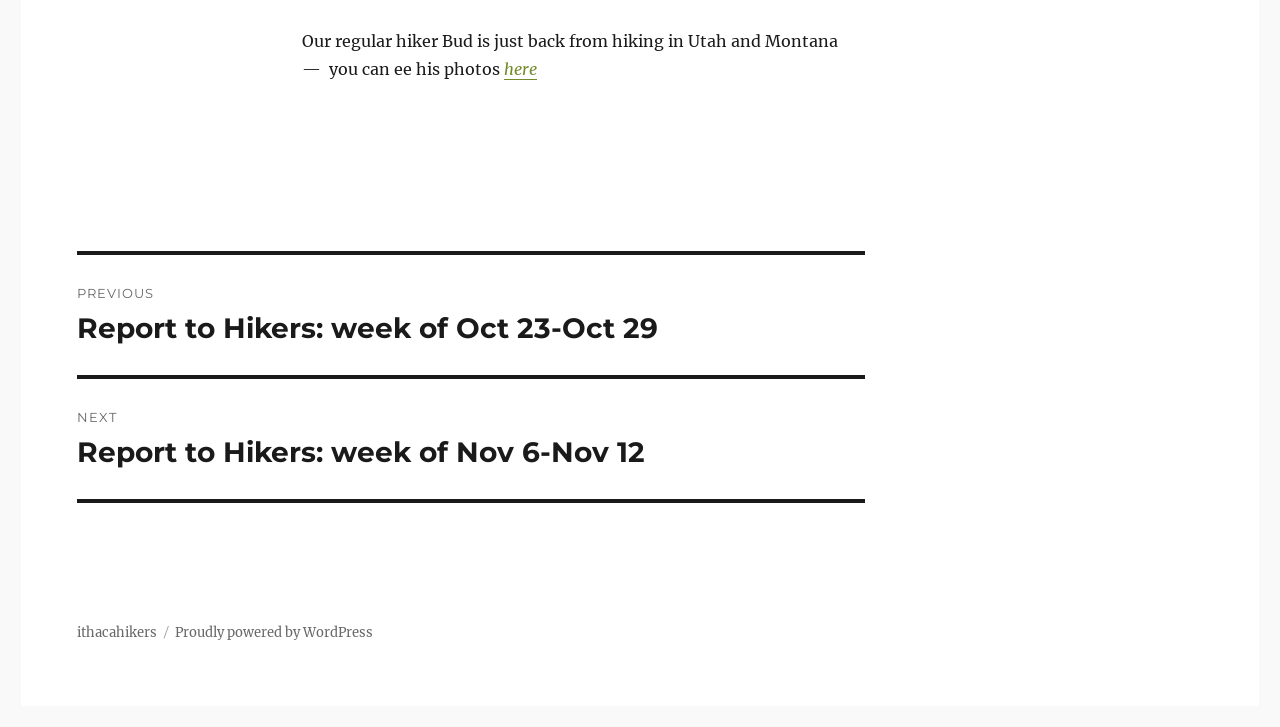What is the website's domain name?
Please give a detailed answer to the question using the information shown in the image.

The webpage has a link at the bottom with the text 'ithacahikers' which suggests that the website's domain name is ithacahikers.